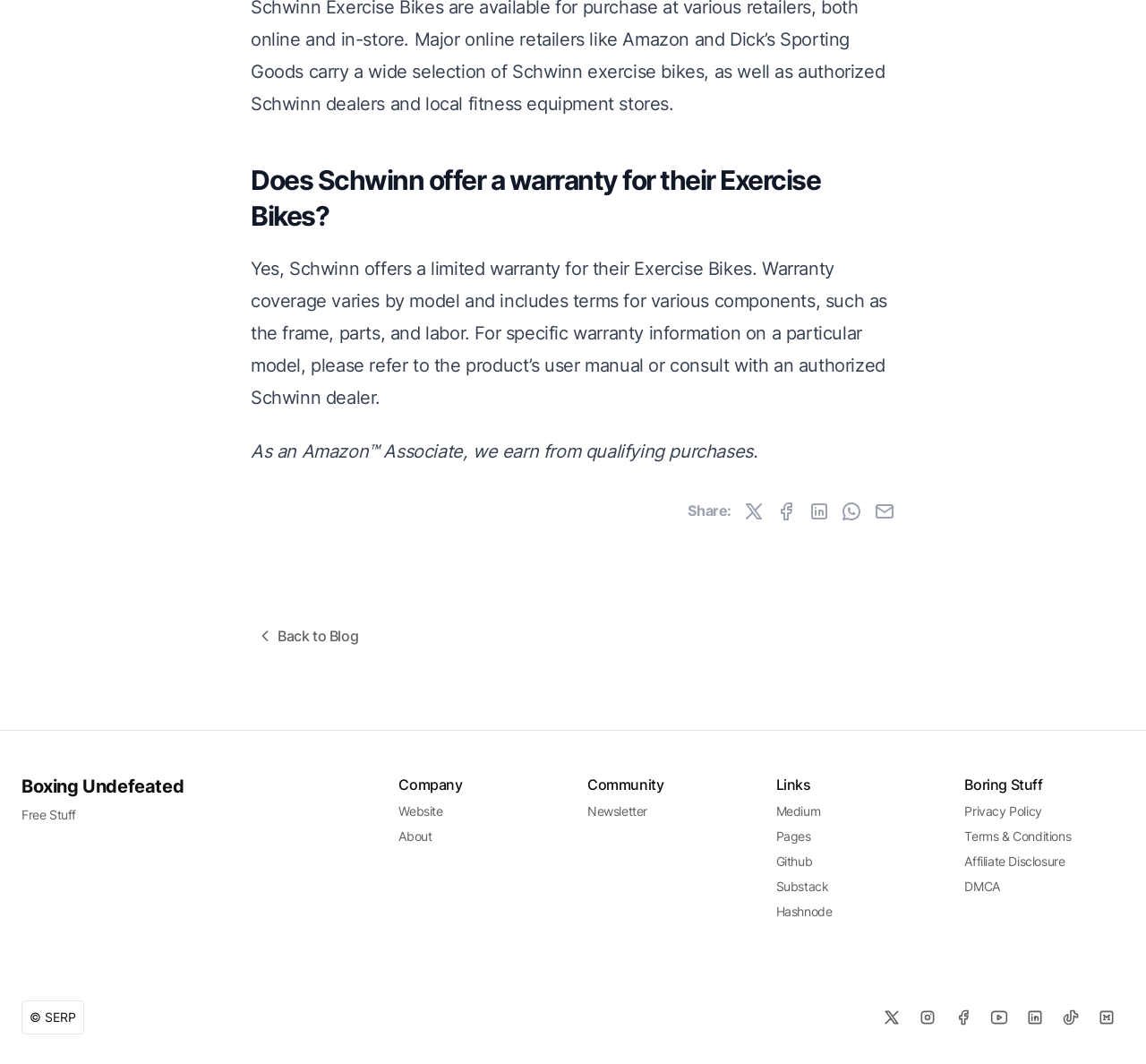Determine the bounding box coordinates for the clickable element required to fulfill the instruction: "Visit Website". Provide the coordinates as four float numbers between 0 and 1, i.e., [left, top, right, bottom].

[0.348, 0.755, 0.386, 0.769]